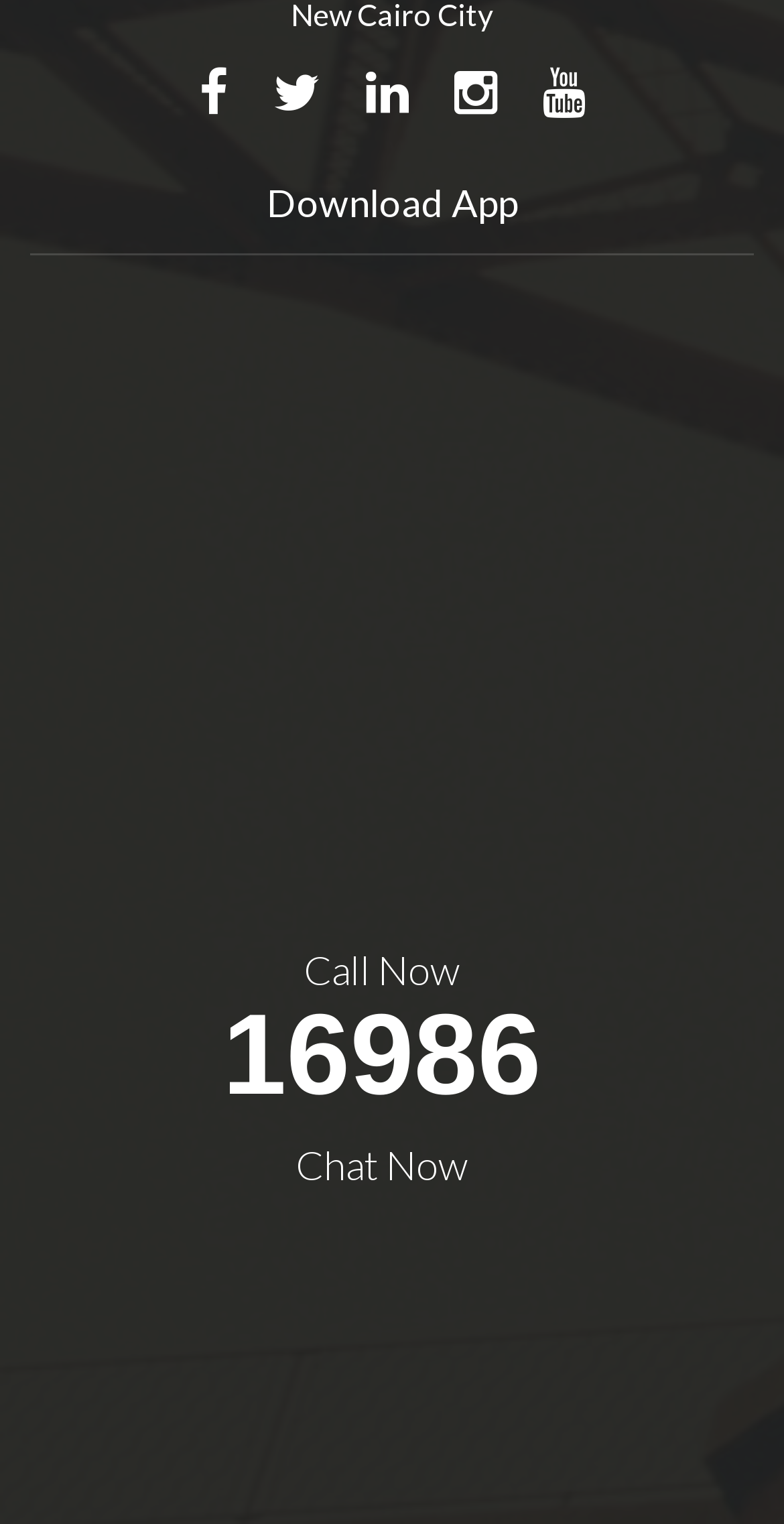How many social media platforms are available for chat?
Based on the screenshot, answer the question with a single word or phrase.

2